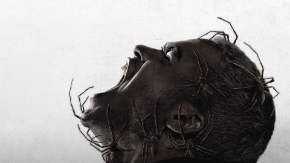Respond with a single word or phrase for the following question: 
What is the background color of the image?

Stark white